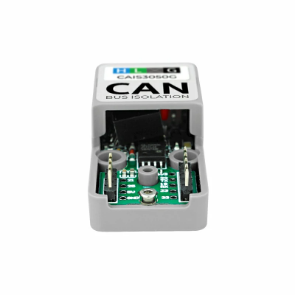Provide your answer in a single word or phrase: 
What is the material used to construct the CA-IS3050G?

Durable plastic